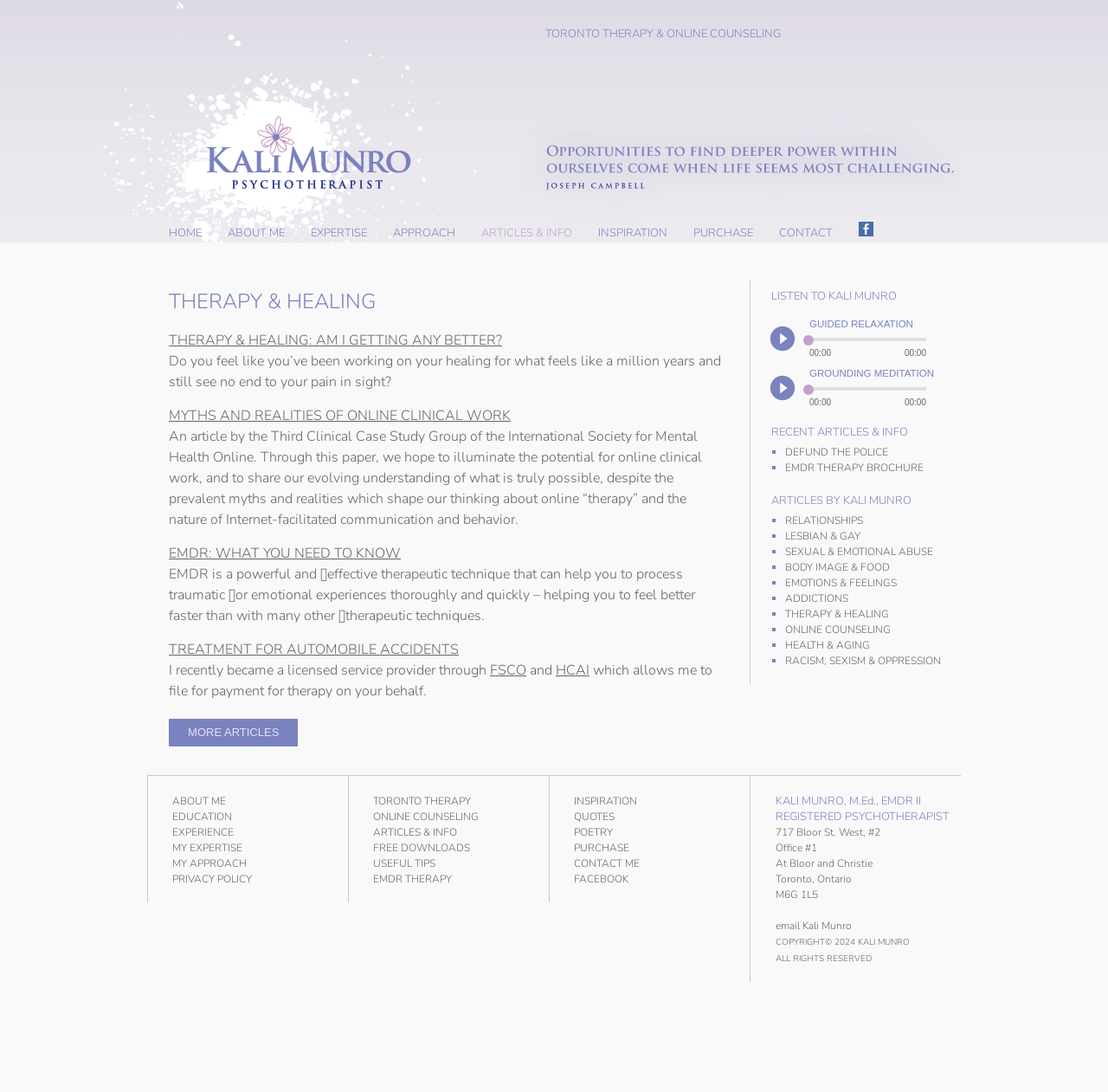Provide a brief response to the question below using one word or phrase:
What is the name of the therapist?

Kali Munro